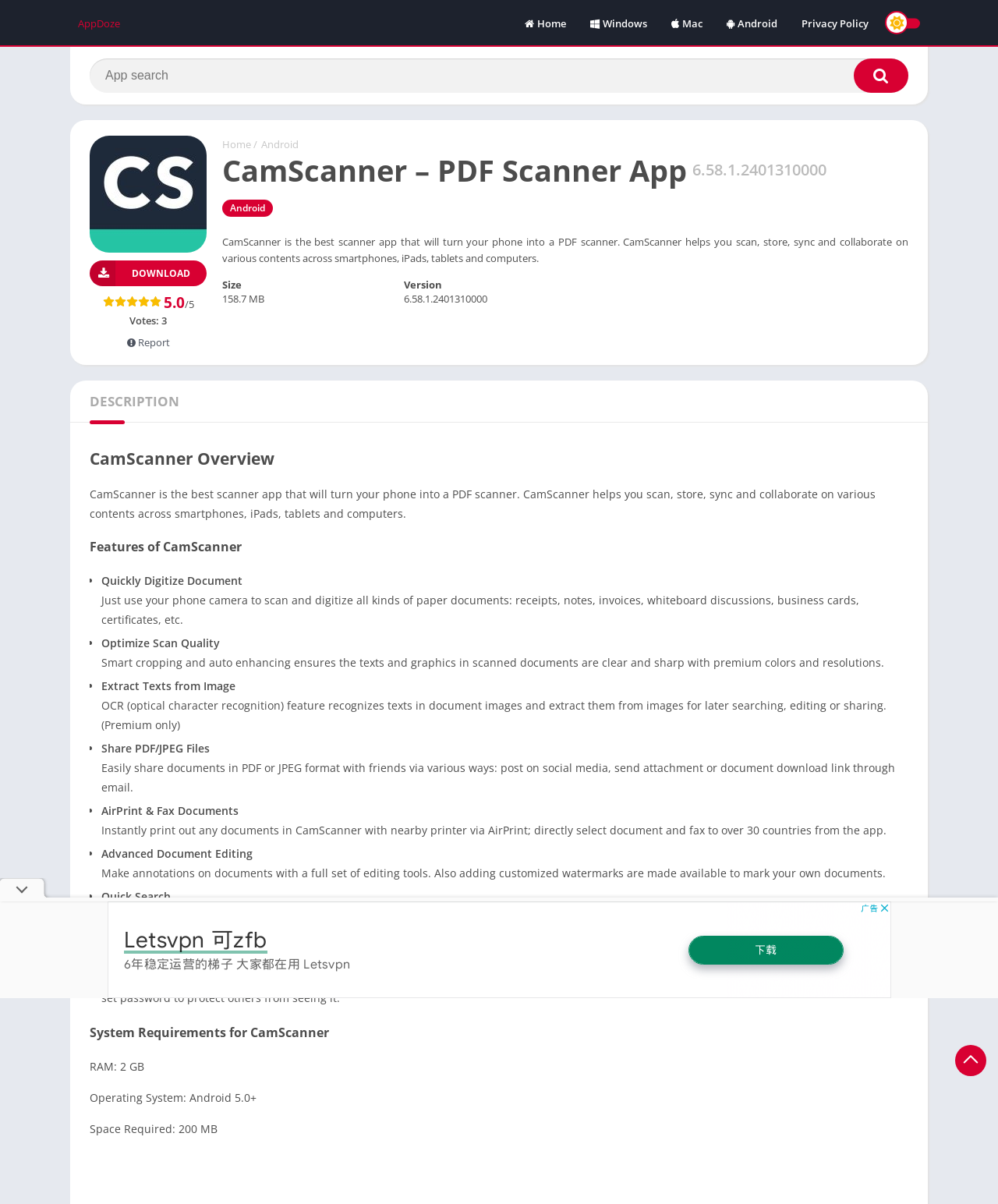What is the name of the app?
Using the image, answer in one word or phrase.

CamScanner